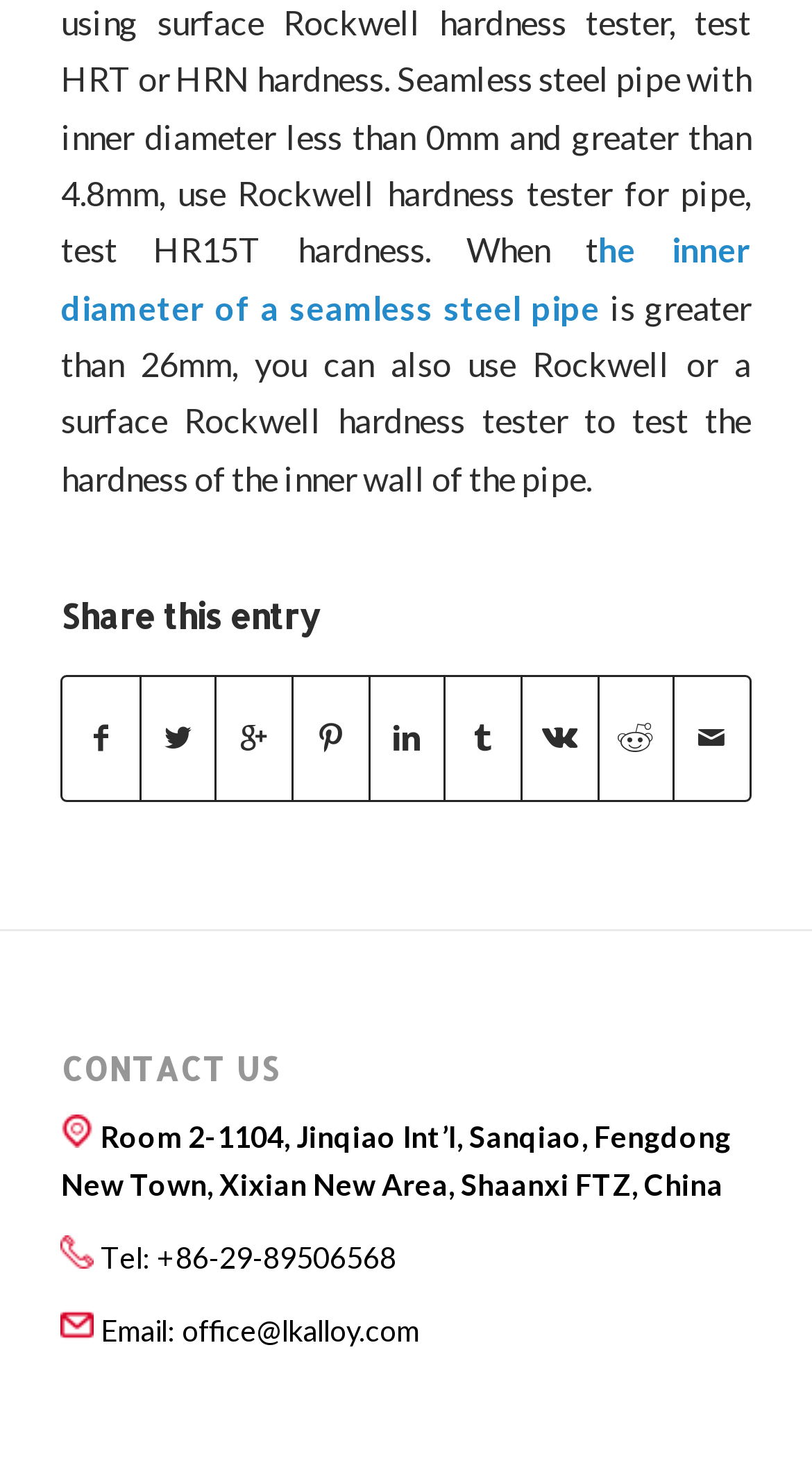What is the company's contact email?
Refer to the image and answer the question using a single word or phrase.

office@lkalloy.com